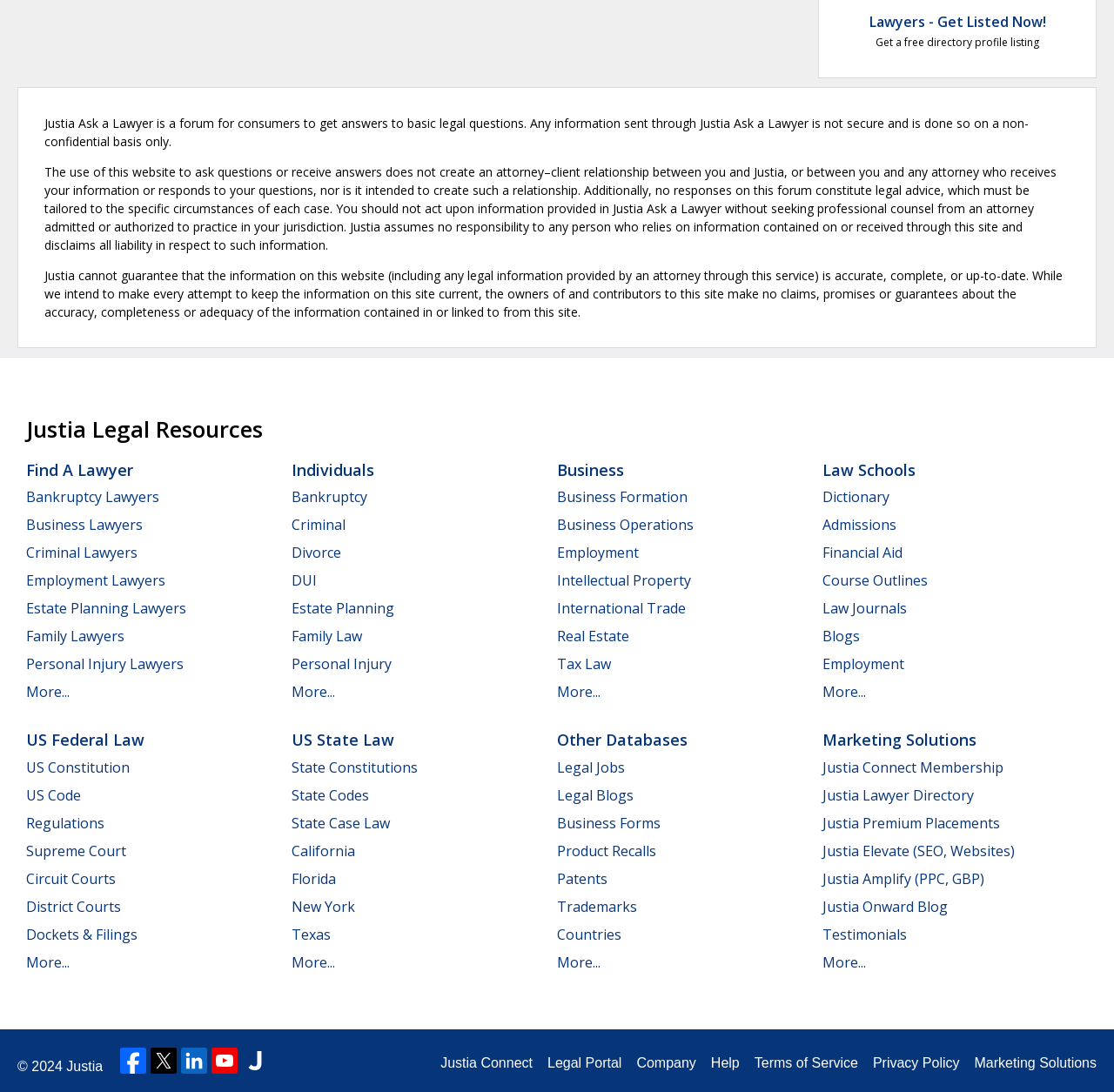How many US states are listed?
Give a single word or phrase answer based on the content of the image.

4